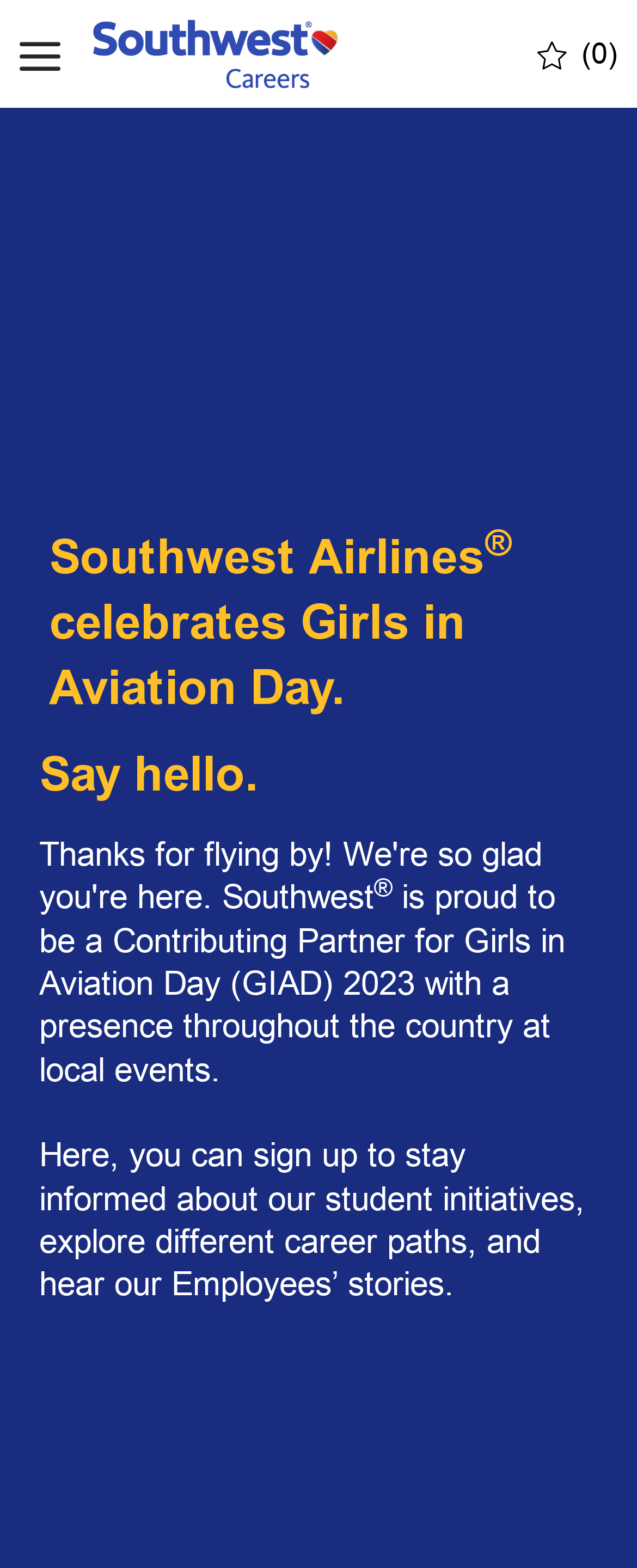Determine the title of the webpage and give its text content.

Southwest Airlines® celebrates Girls in Aviation Day.